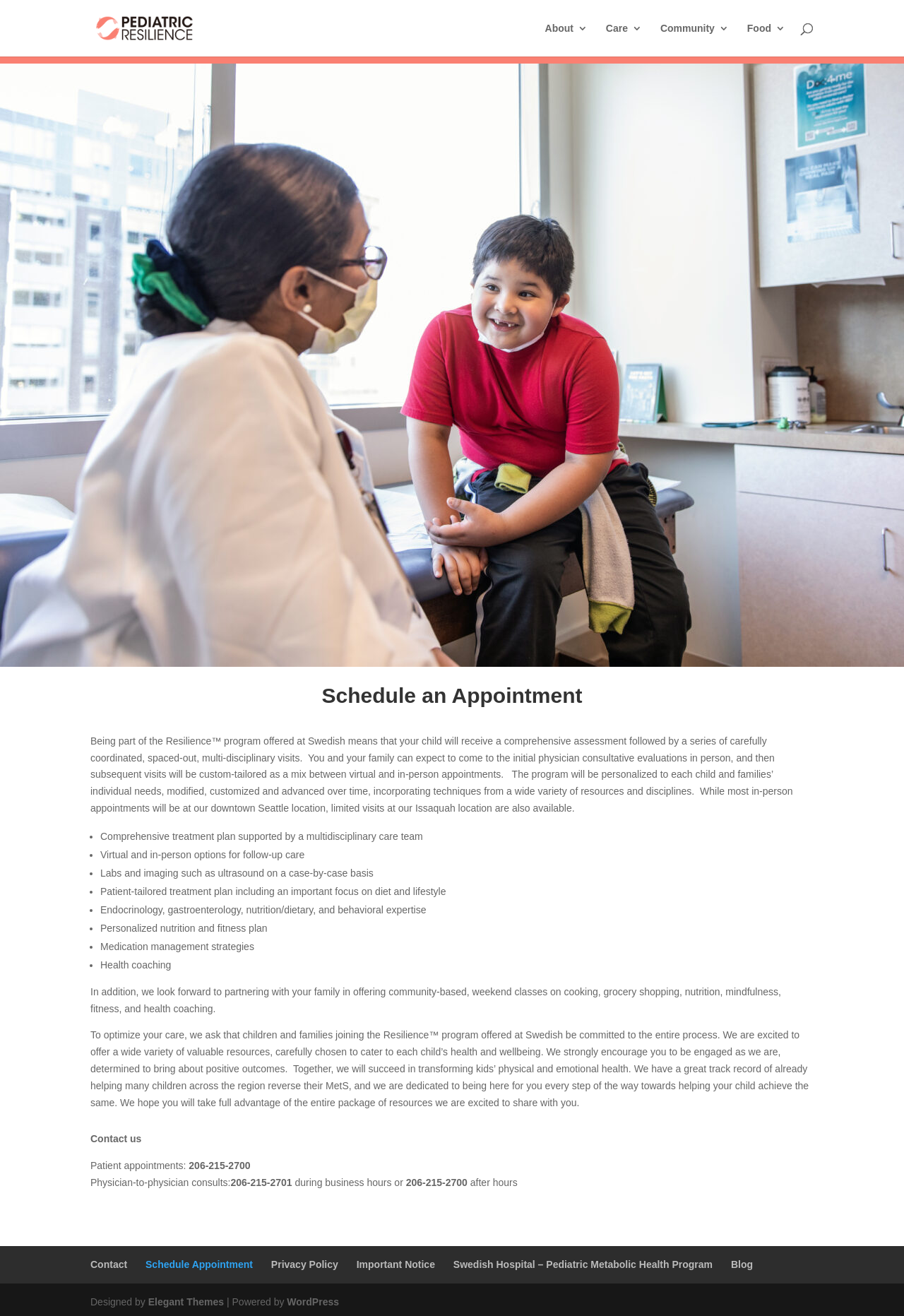What is the phone number for patient appointments?
Could you answer the question with a detailed and thorough explanation?

The phone number for patient appointments is listed at the bottom of the webpage, under the 'Contact us' section, as 206-215-2700.